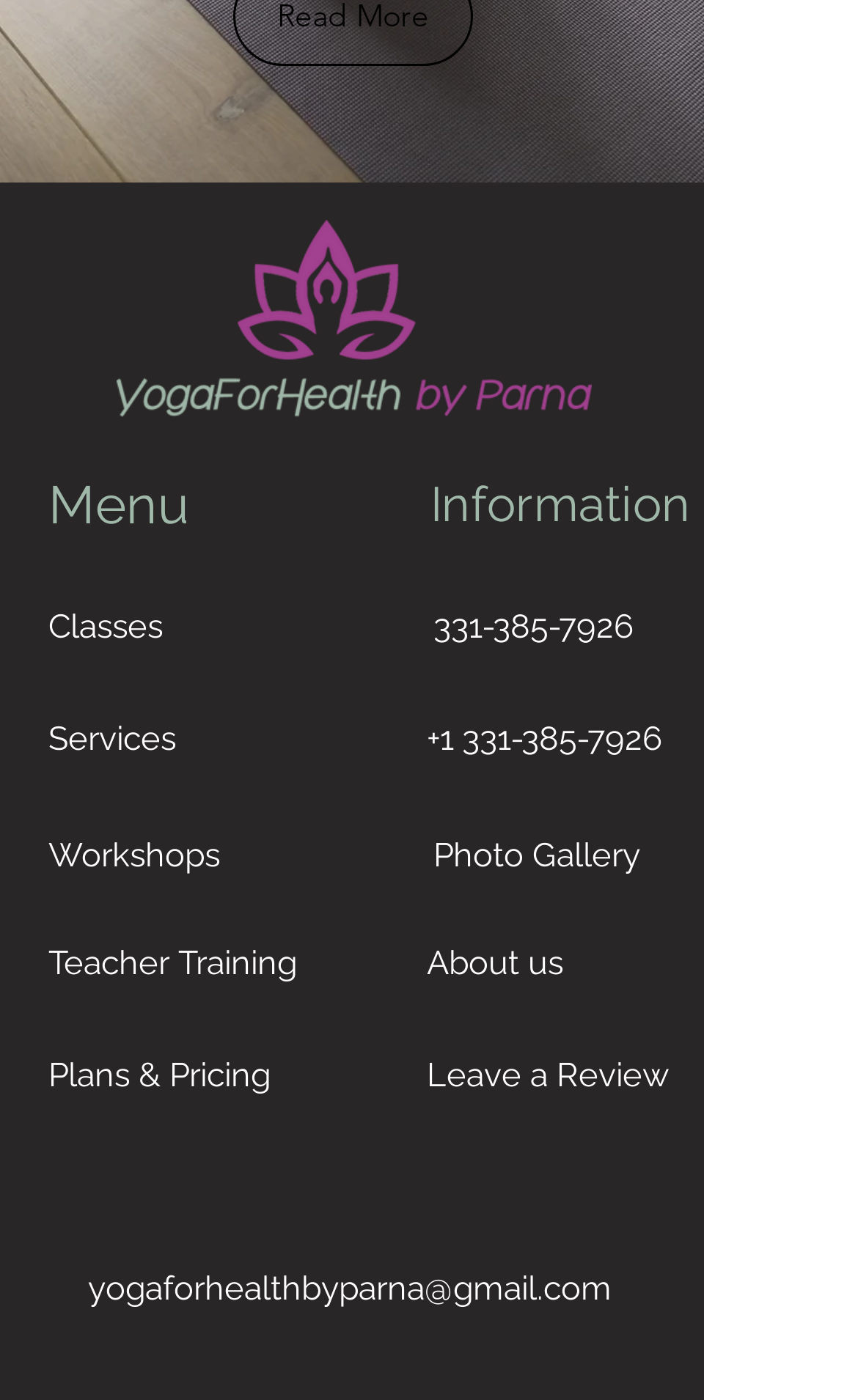Locate the bounding box coordinates of the segment that needs to be clicked to meet this instruction: "Send an email to 'yogaforhealthbyparna@gmail.com'".

[0.103, 0.887, 0.718, 0.953]